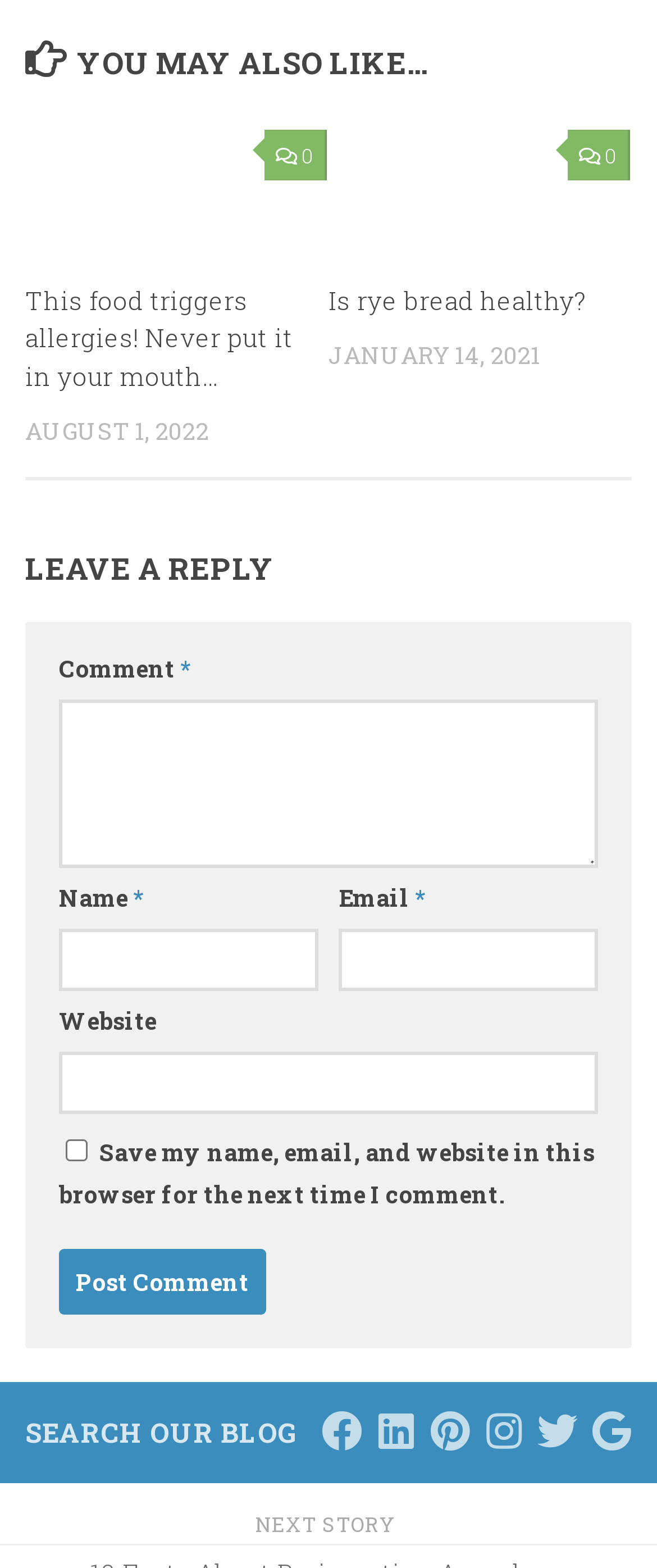Identify the bounding box coordinates of the section that should be clicked to achieve the task described: "Follow us on Facebook".

[0.49, 0.899, 0.551, 0.925]